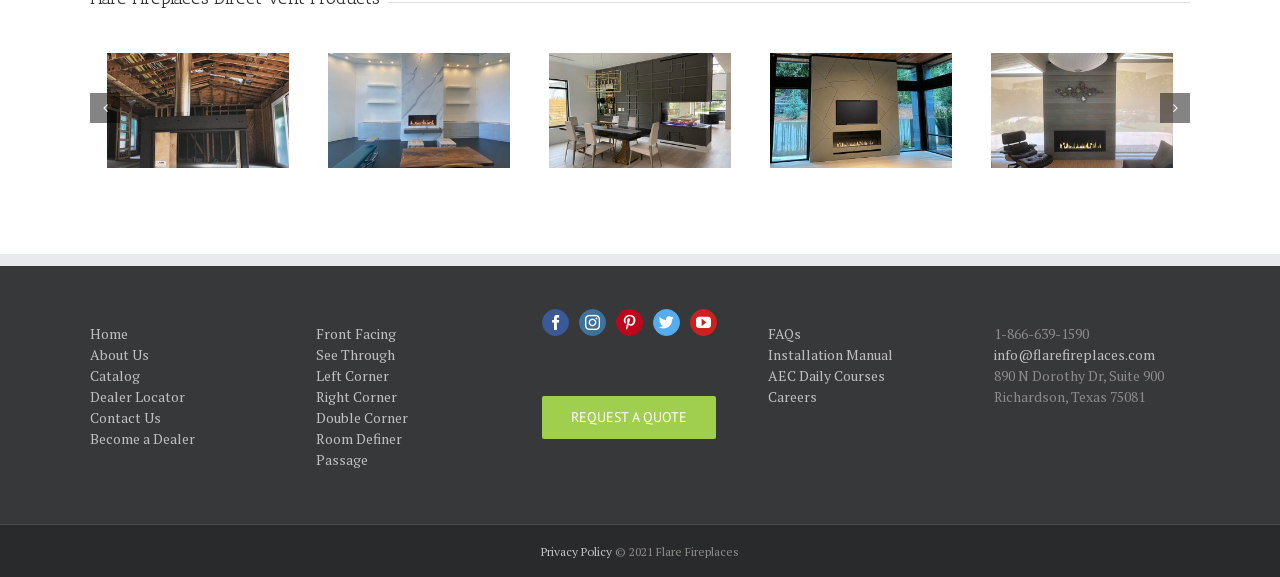Please identify the bounding box coordinates of the element on the webpage that should be clicked to follow this instruction: "Check FAQs". The bounding box coordinates should be given as four float numbers between 0 and 1, formatted as [left, top, right, bottom].

[0.6, 0.561, 0.626, 0.594]